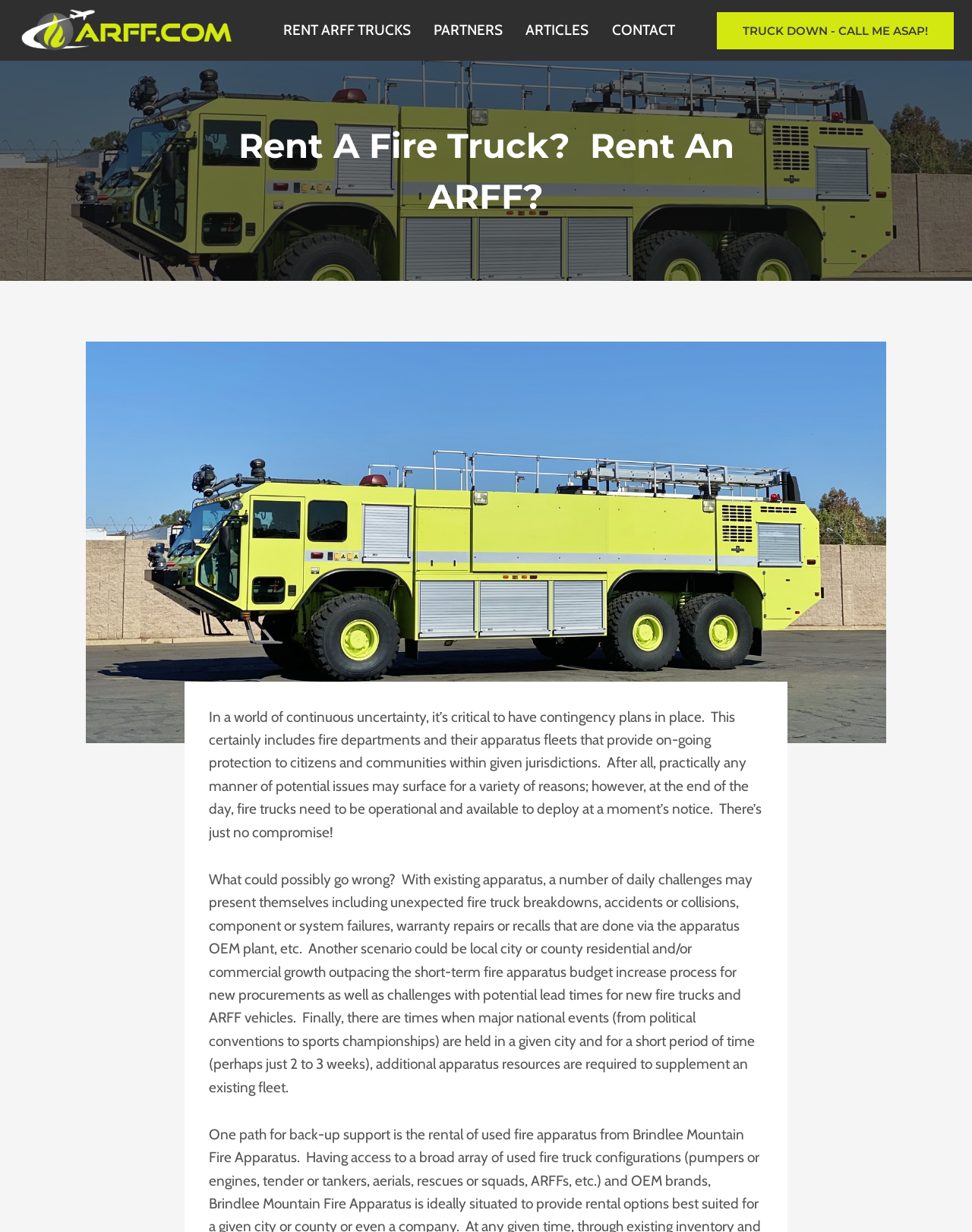Why may additional apparatus resources be required?
Based on the image, answer the question with as much detail as possible.

According to the webpage, additional apparatus resources may be required to supplement an existing fleet during major national events, such as political conventions or sports championships, which are held in a given city for a short period of time.